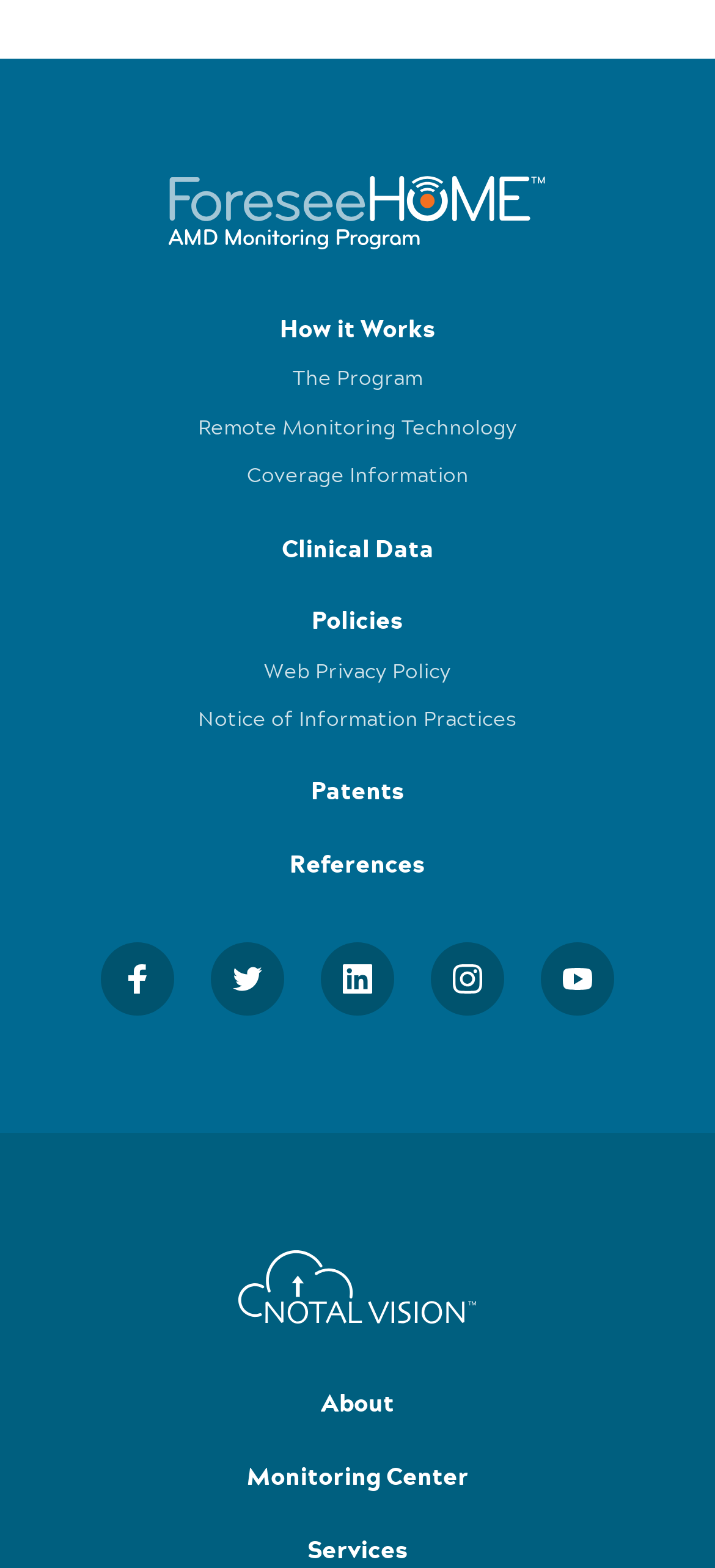Answer briefly with one word or phrase:
What is the second link in the webpage?

The Program